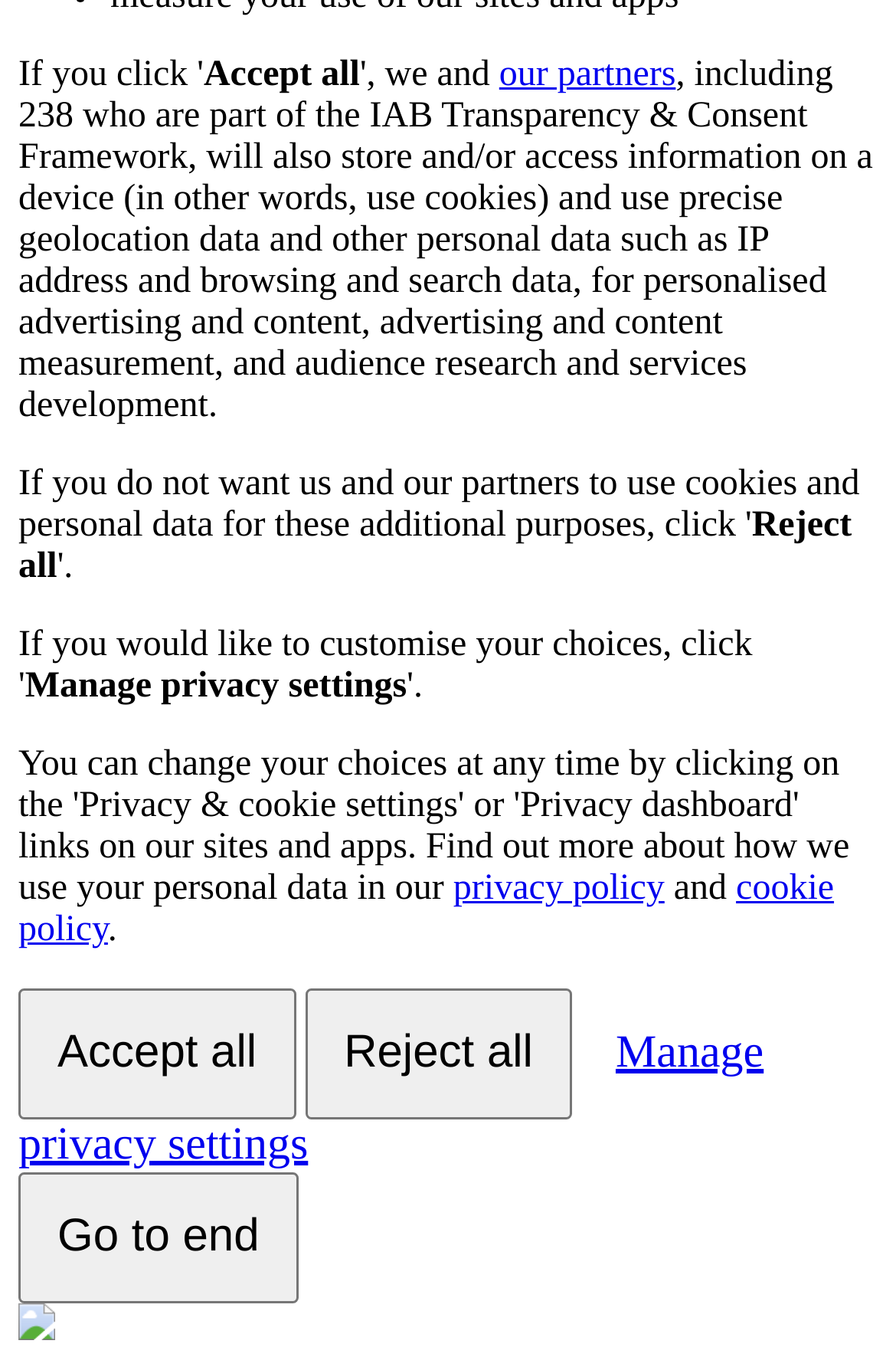Calculate the bounding box coordinates of the UI element given the description: "privacy policy".

[0.506, 0.634, 0.742, 0.663]